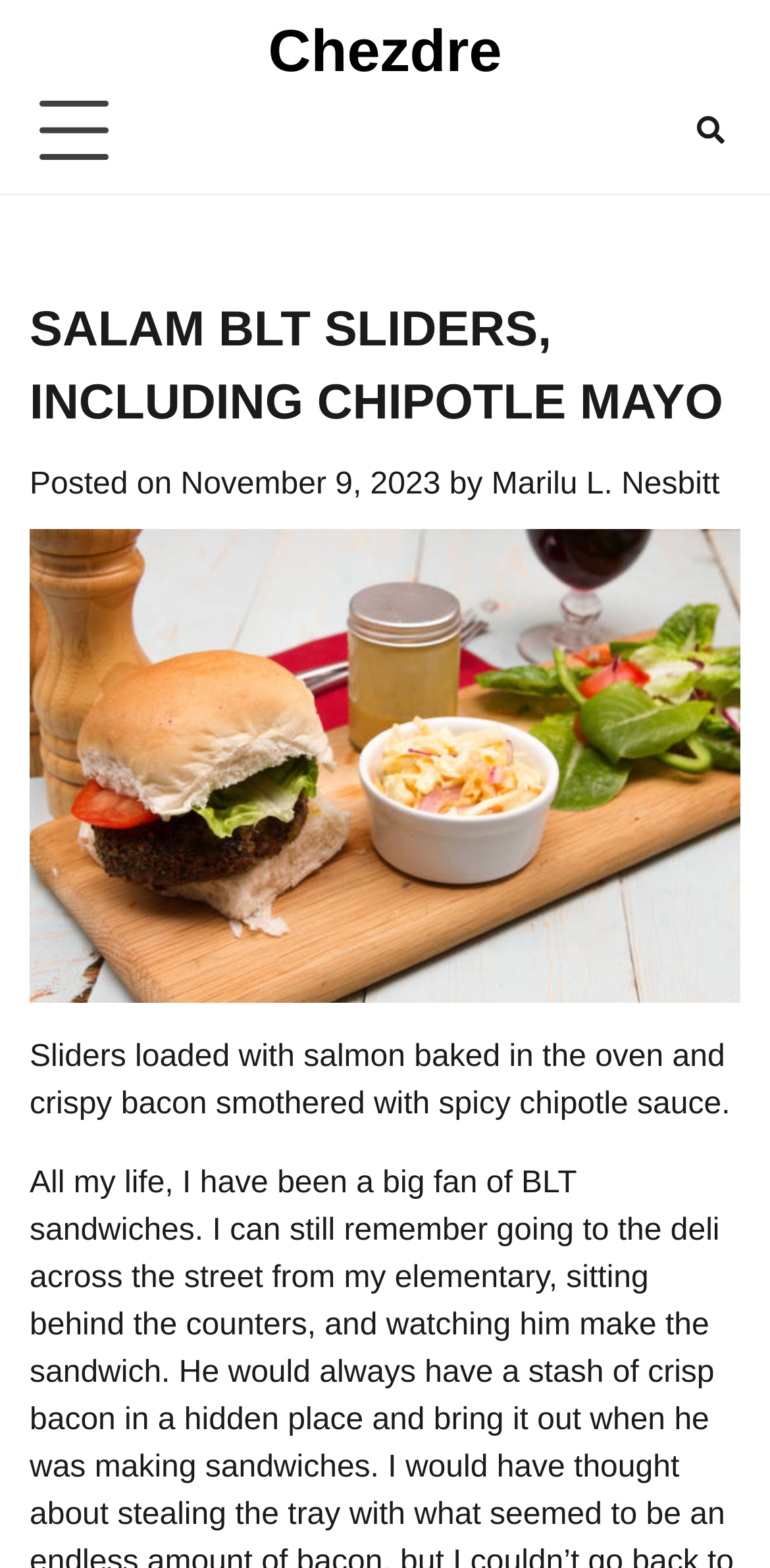Please answer the following question using a single word or phrase: 
Who is the author of the post?

Marilu L. Nesbitt